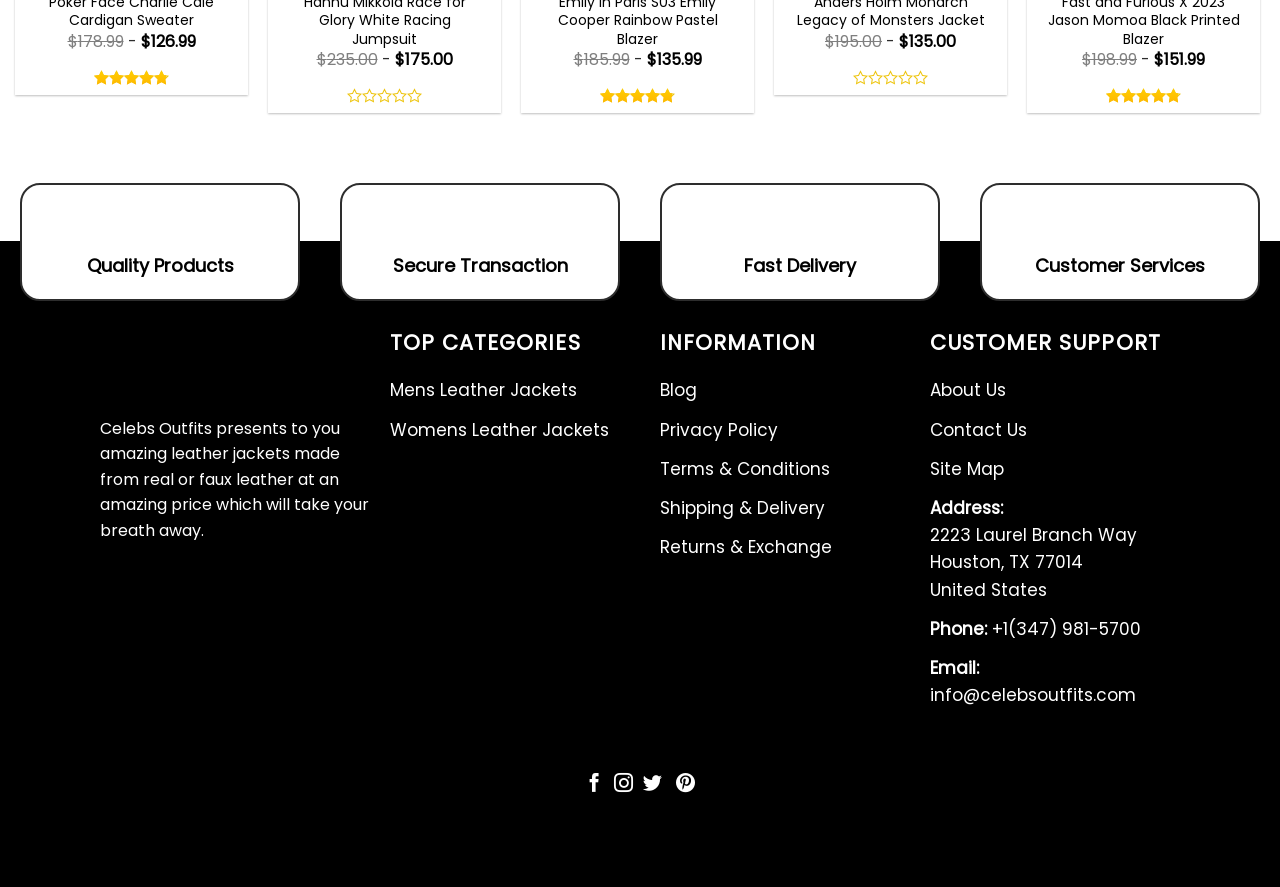Please locate the bounding box coordinates of the element's region that needs to be clicked to follow the instruction: "View 'Customer Services'". The bounding box coordinates should be provided as four float numbers between 0 and 1, i.e., [left, top, right, bottom].

[0.775, 0.286, 0.975, 0.313]